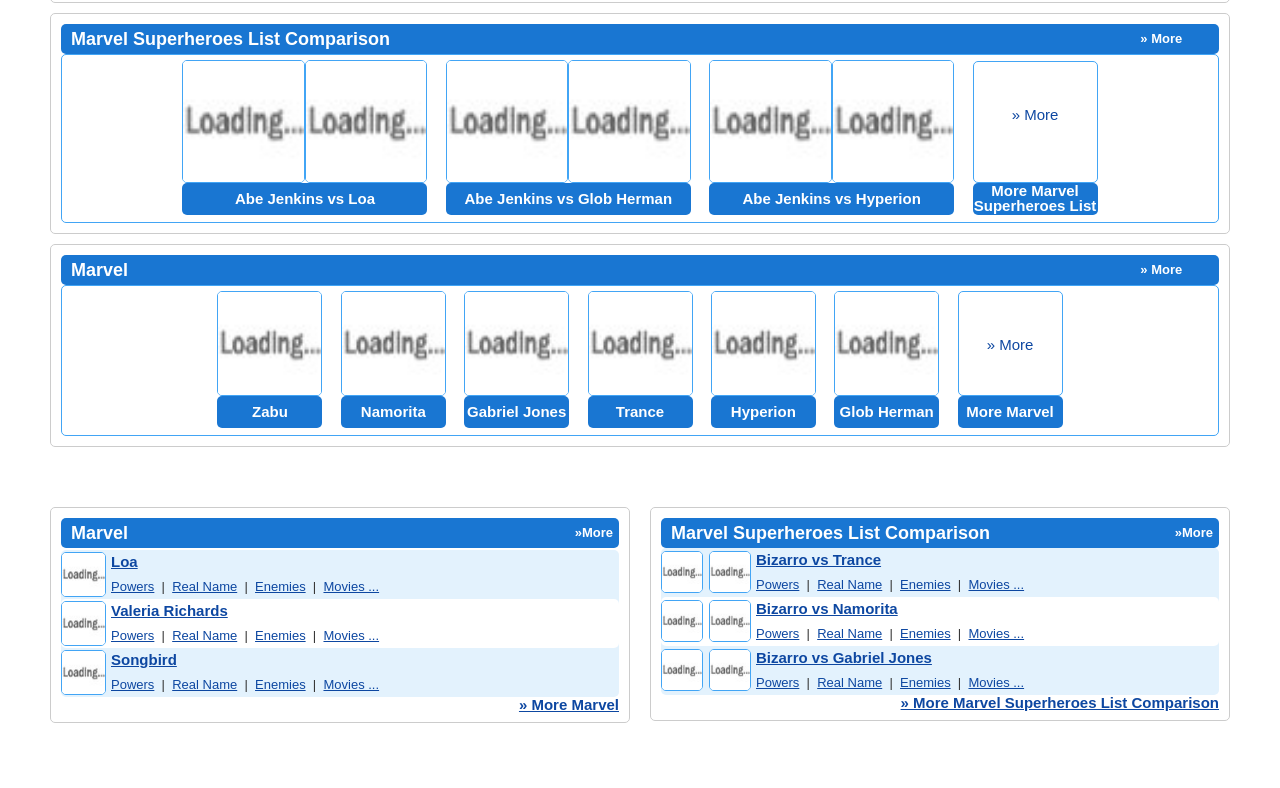Please identify the bounding box coordinates of the clickable element to fulfill the following instruction: "Read 'How Do You Read a Landscape Design?'". The coordinates should be four float numbers between 0 and 1, i.e., [left, top, right, bottom].

None